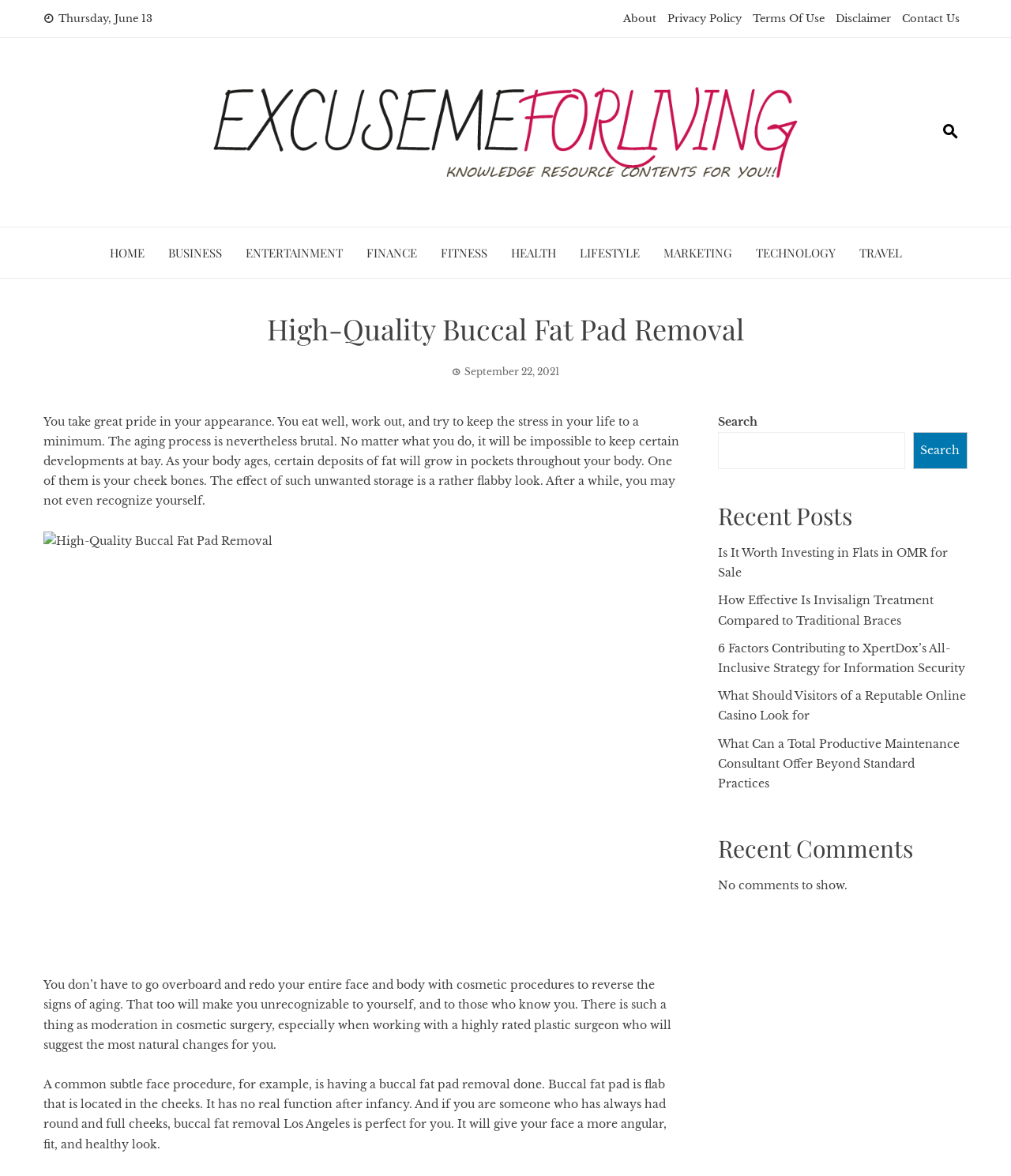Extract the top-level heading from the webpage and provide its text.

High-Quality Buccal Fat Pad Removal